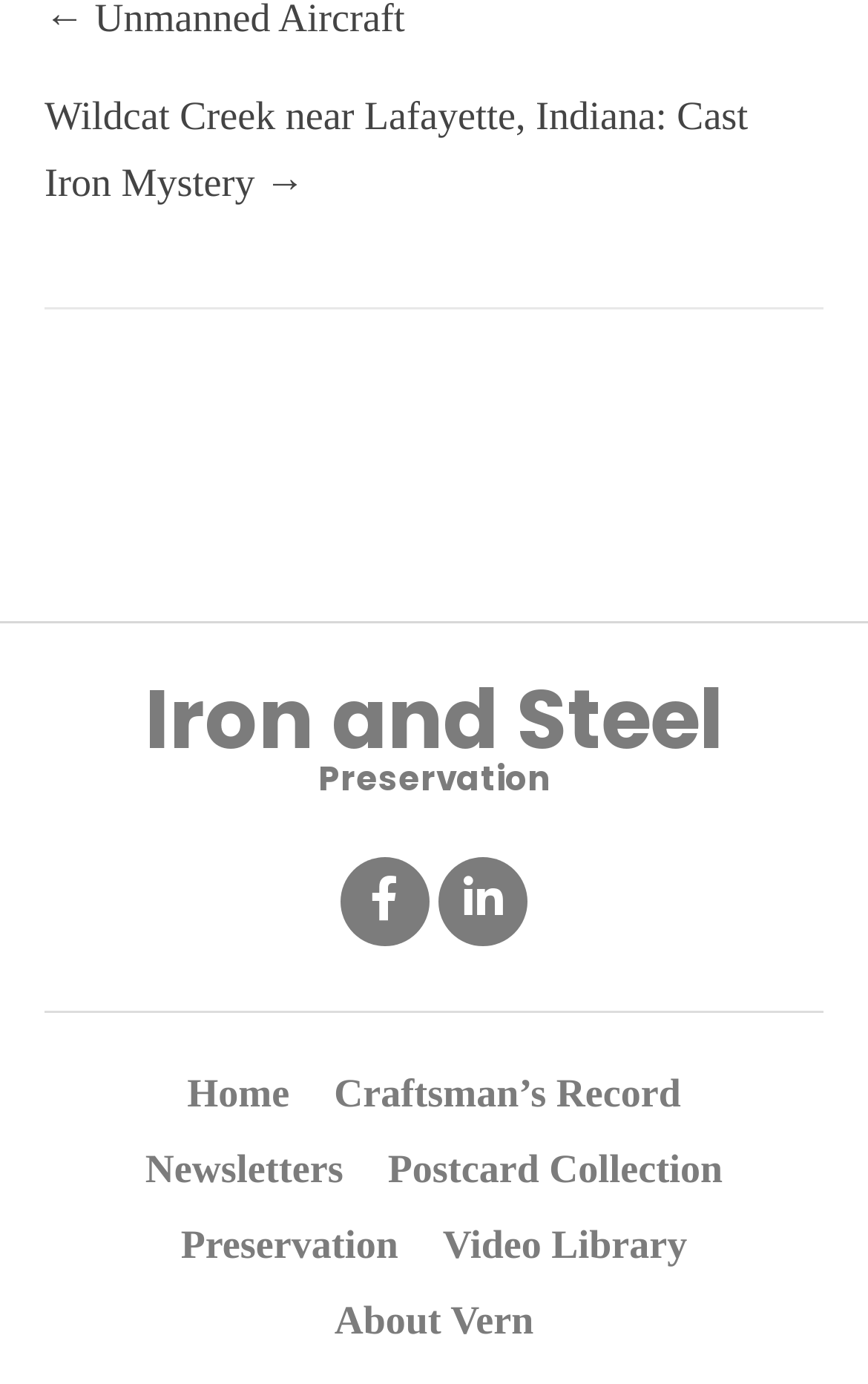Please predict the bounding box coordinates of the element's region where a click is necessary to complete the following instruction: "Click on the link to Cast Iron Mystery". The coordinates should be represented by four float numbers between 0 and 1, i.e., [left, top, right, bottom].

[0.051, 0.068, 0.862, 0.148]